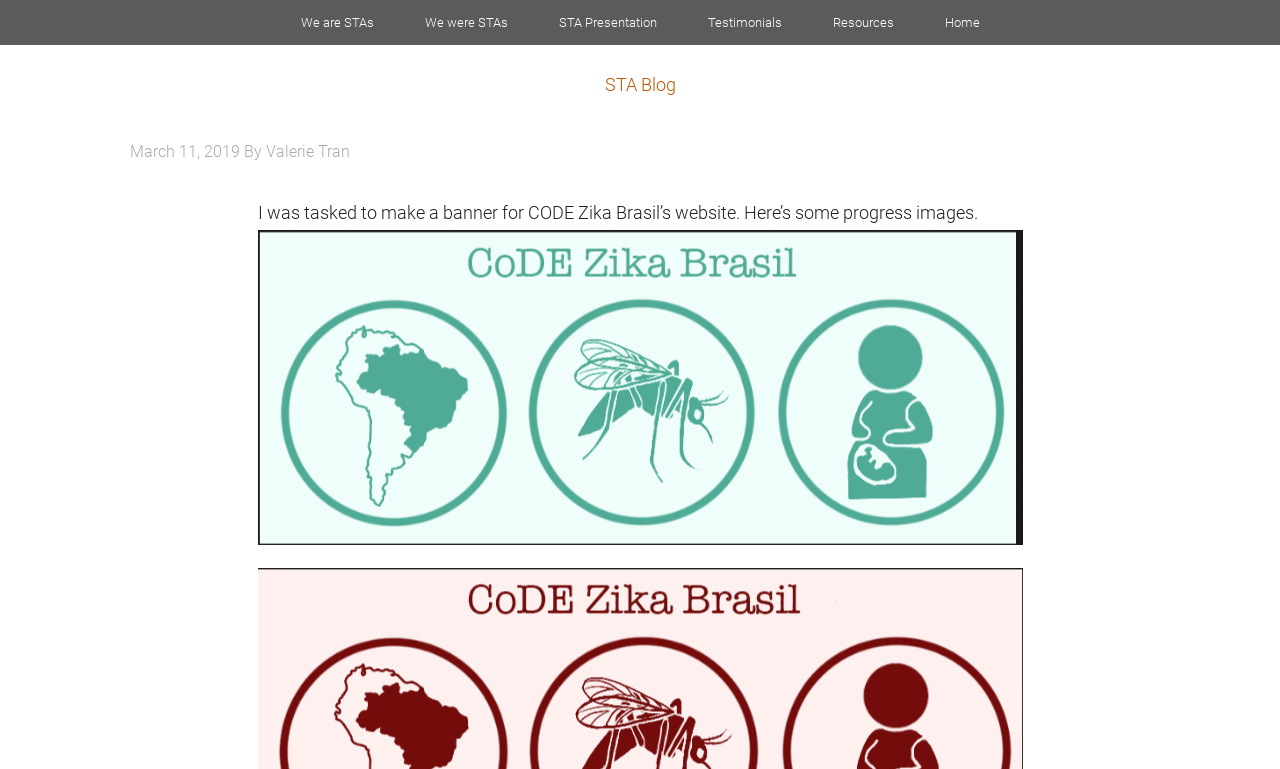Explain the webpage's design and content in an elaborate manner.

The webpage is about the Zika virus project. At the top, there is a navigation menu with 7 links: "We are STAs", "We were STAs", "STA Presentation", "Testimonials", "Resources", "Home", and they are aligned horizontally across the top of the page. 

Below the navigation menu, there is a prominent link "STA Blog" on the left side of the page. Within the "STA Blog" section, there is a header with a timestamp "March 11, 2019" and an author's name "Valerie Tran". 

Under the header, there is a paragraph of text that describes a task to create a banner for CODE Zika Brasil's website, along with some progress images. The text is positioned below the header and occupies a significant portion of the page.